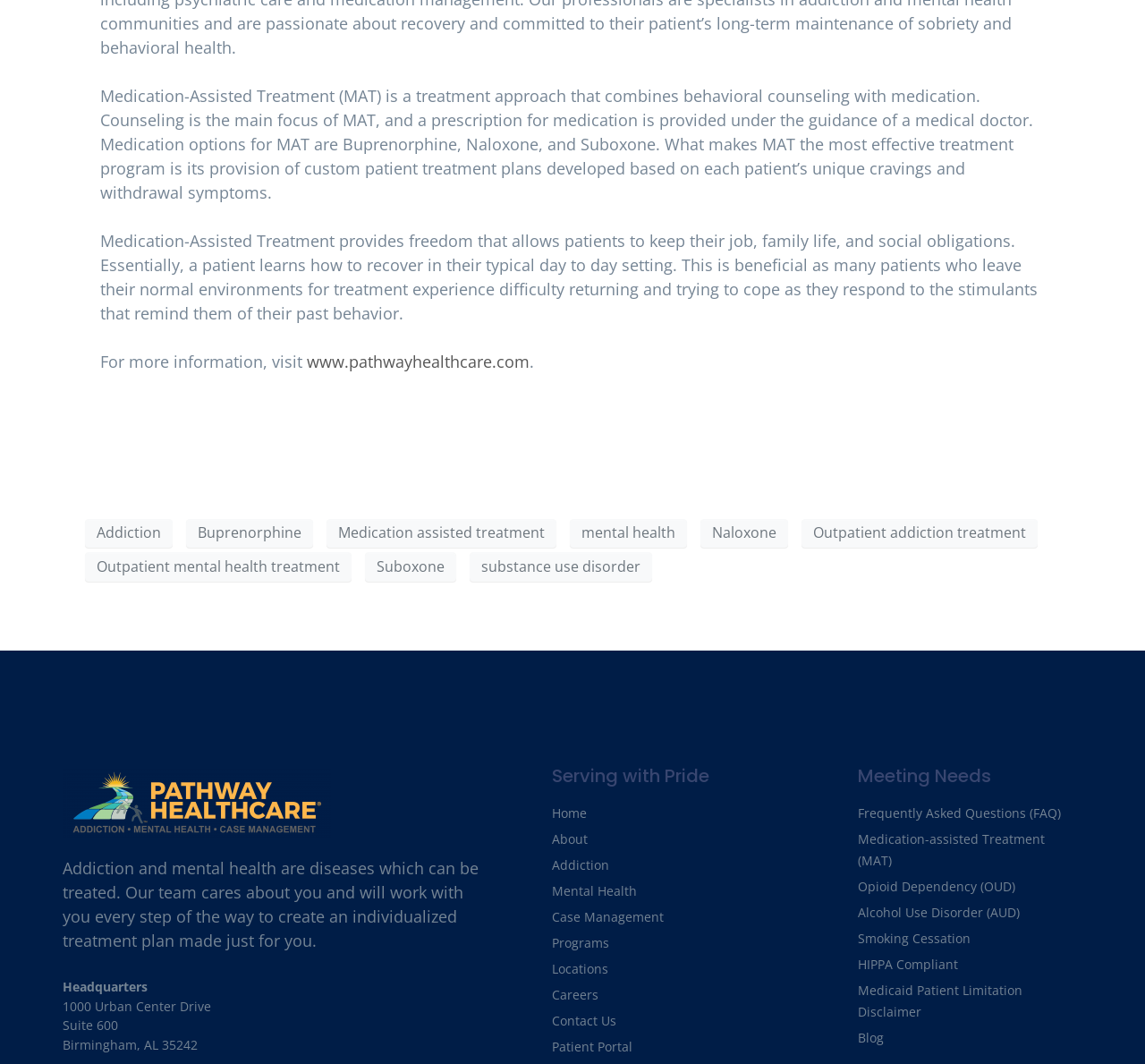Answer the question using only one word or a concise phrase: What is the benefit of Medication-Assisted Treatment for patients?

Freedom to keep job, family life, and social obligations